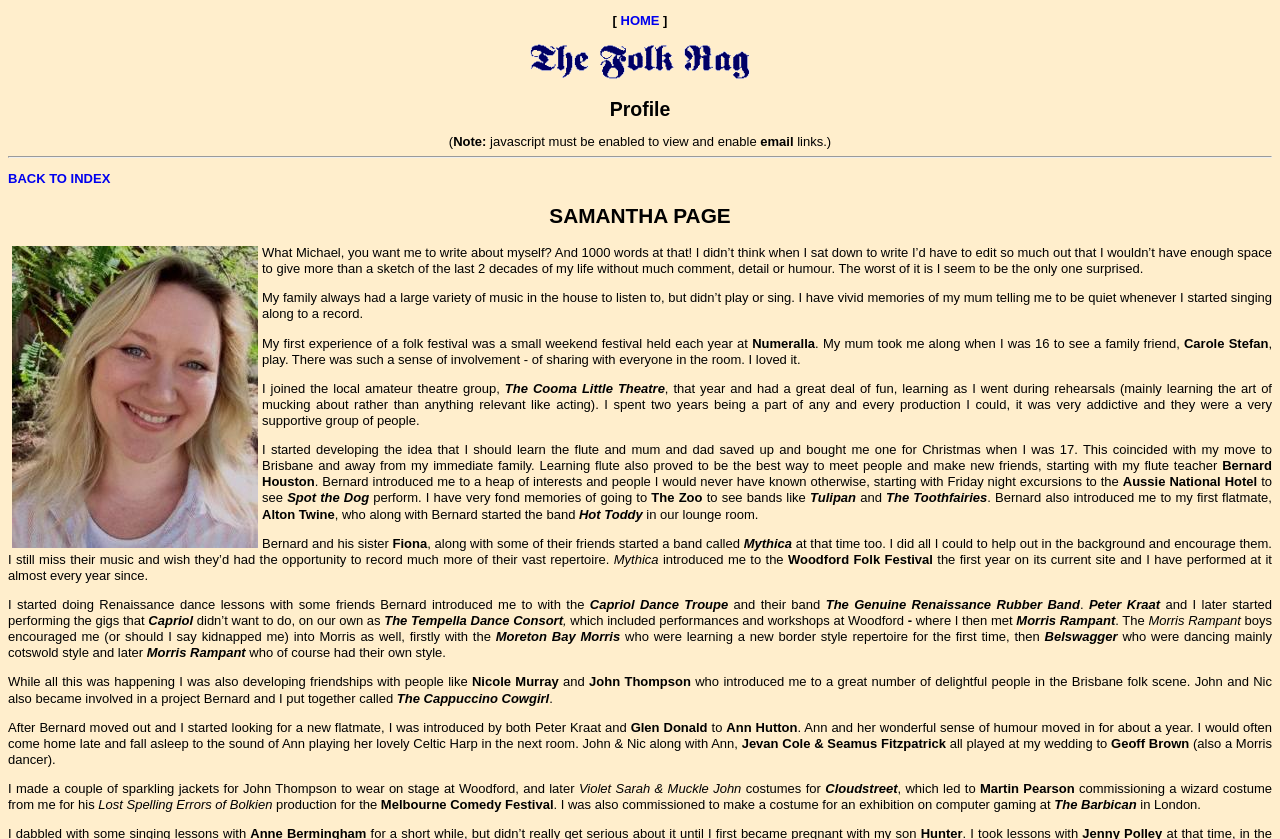Provide a brief response in the form of a single word or phrase:
What is the name of the dance troupe that Samantha Page was part of?

The Tempella Dance Consort